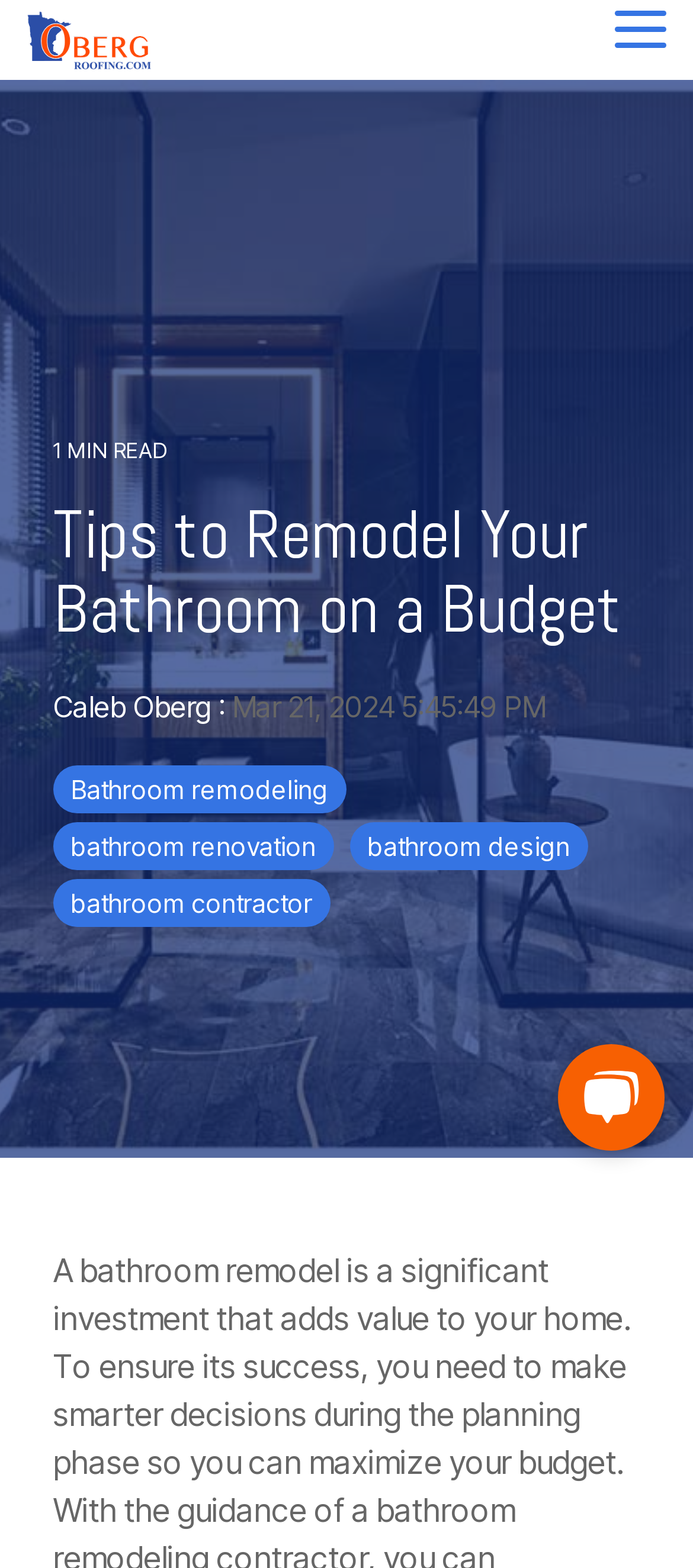Convey a detailed summary of the webpage, mentioning all key elements.

The webpage is about bathroom remodel ideas on a budget, with a focus on providing affordable tips and alternatives. At the top left corner, there is a link to skip to the main content. Next to it, there is a logo image of "oberg2" with a corresponding link. On the top right side, there is a textbox and a button to toggle the side menu.

Below the top section, there is a heading that reads "Tips to Remodel Your Bathroom on a Budget". Underneath the heading, there is a section with the author's name, "Caleb Oberg", and the date "Mar 21, 2024 5:45:49 PM". This section also contains several links related to bathroom remodeling, renovation, design, and contractors.

On the bottom right side of the page, there is a chat widget region with an iframe, which is likely a live chat or support feature.

Overall, the webpage appears to be a blog post or article providing tips and advice on bathroom remodeling on a budget, with a focus on affordability and practicality.